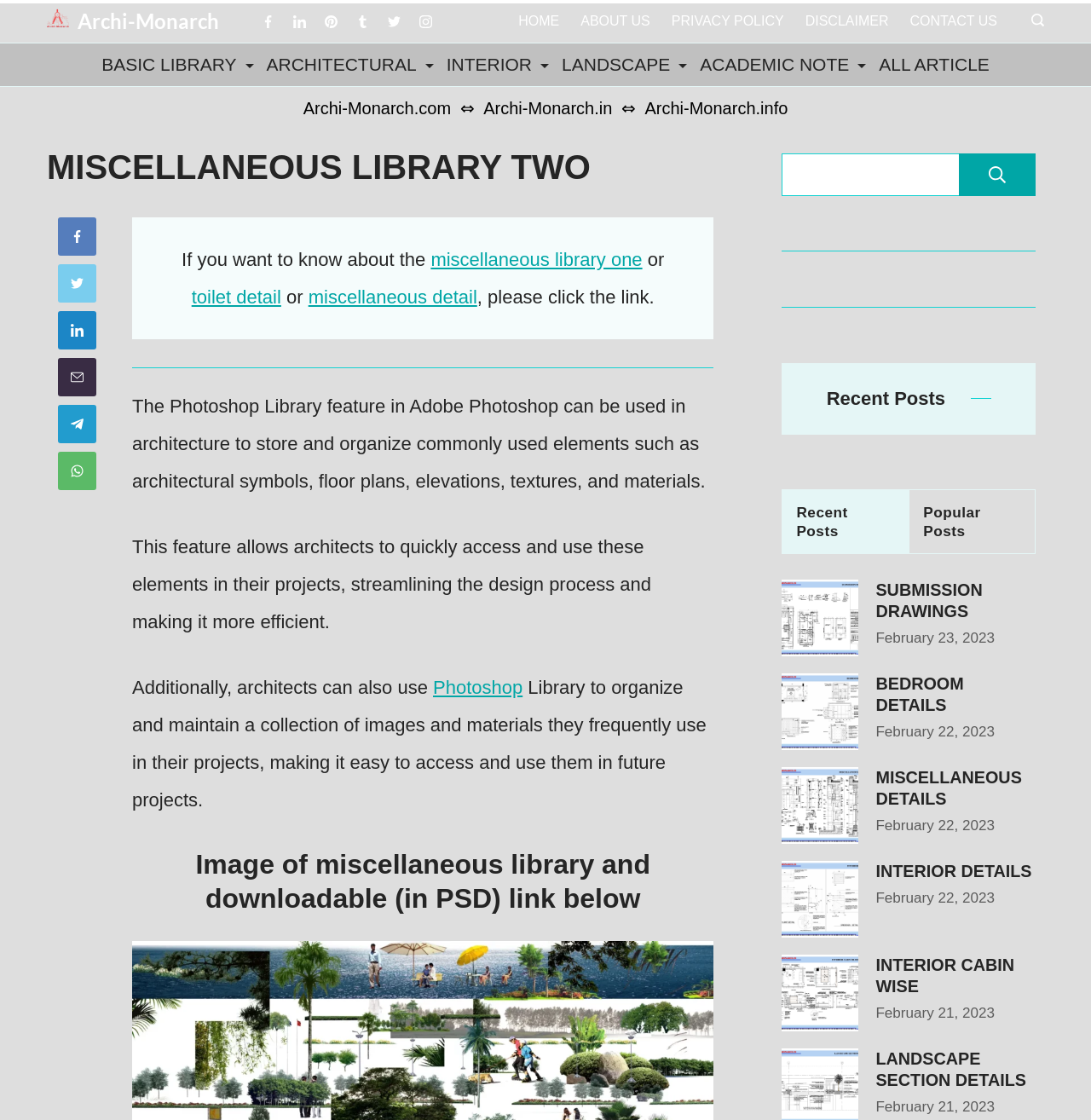What is the purpose of the Photoshop Library feature?
Answer the question with a single word or phrase derived from the image.

To store and organize elements